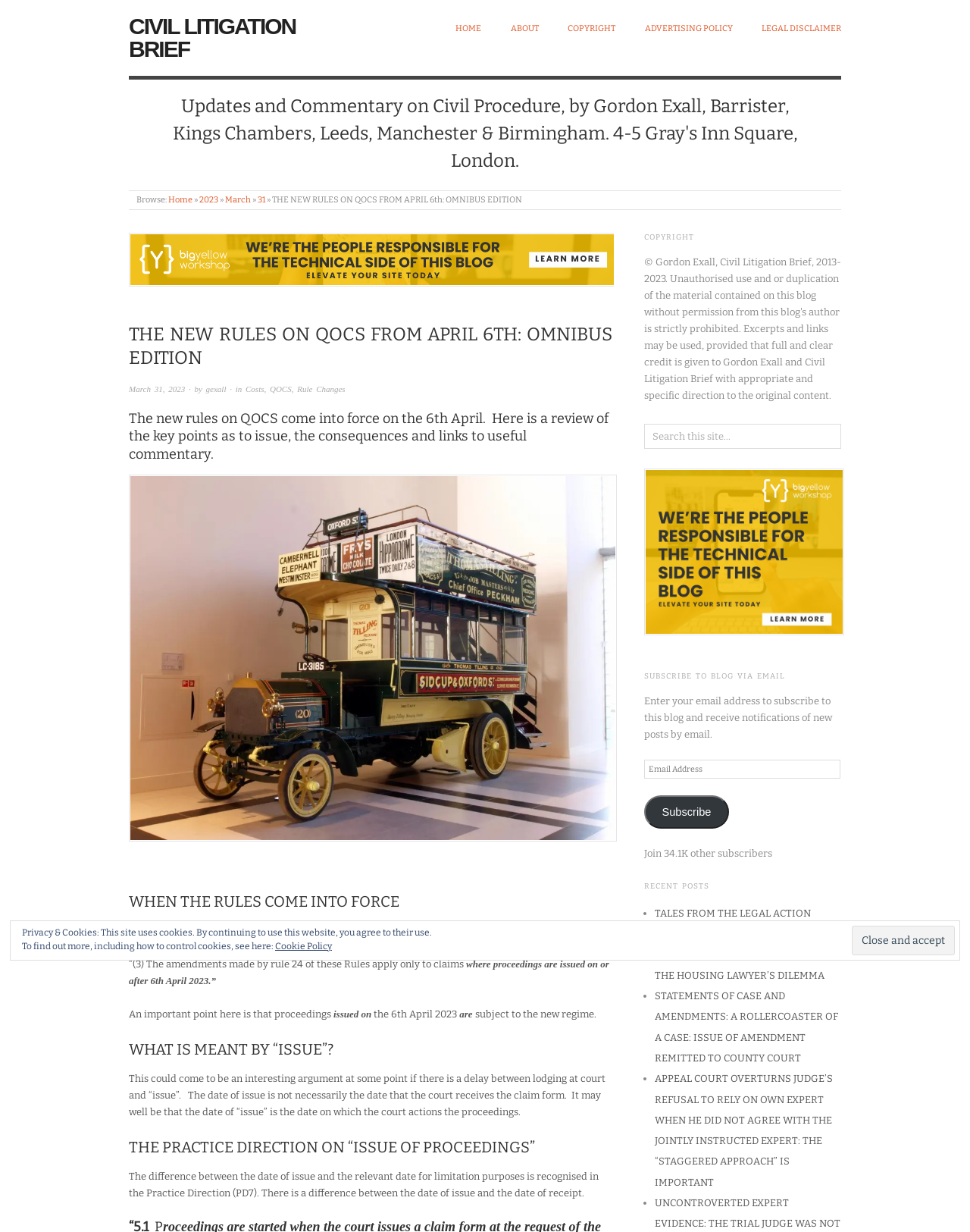Please find the bounding box coordinates of the section that needs to be clicked to achieve this instruction: "Click the 'CIVIL LITIGATION BRIEF' link".

[0.133, 0.011, 0.305, 0.05]